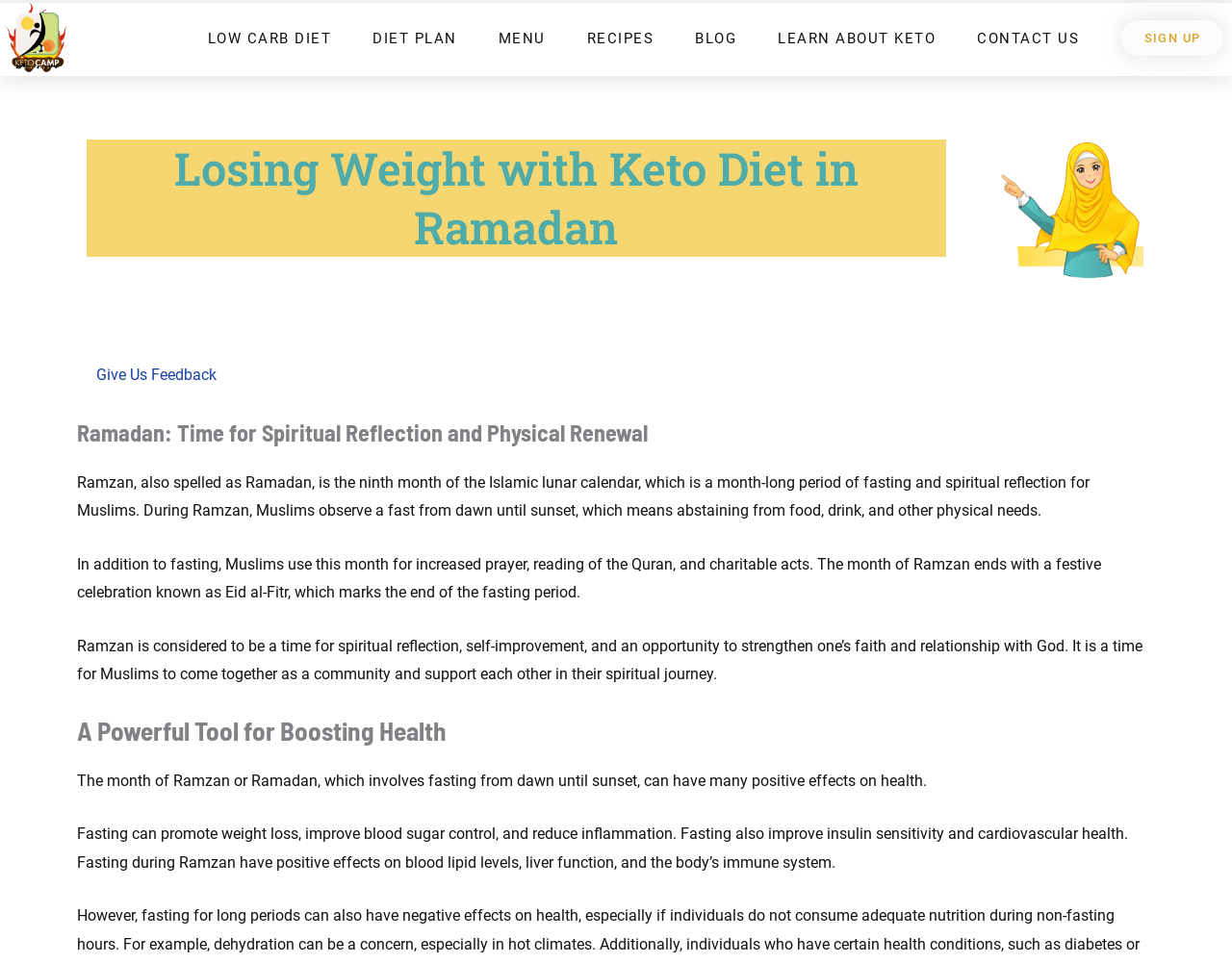Locate the headline of the webpage and generate its content.

Losing Weight with Keto Diet in Ramadan